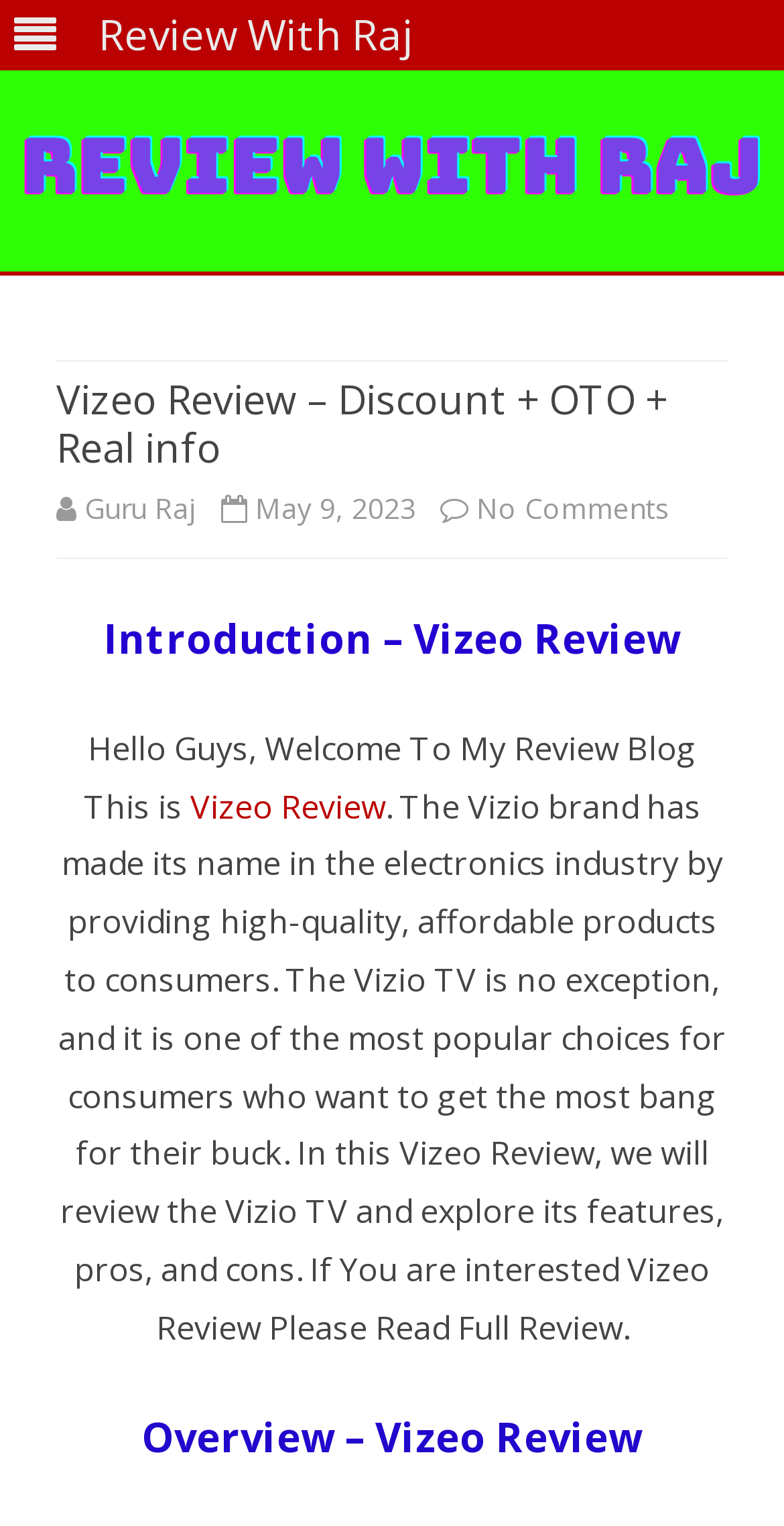Can you extract the primary headline text from the webpage?

Vizeo Review – Discount + OTO + Real info